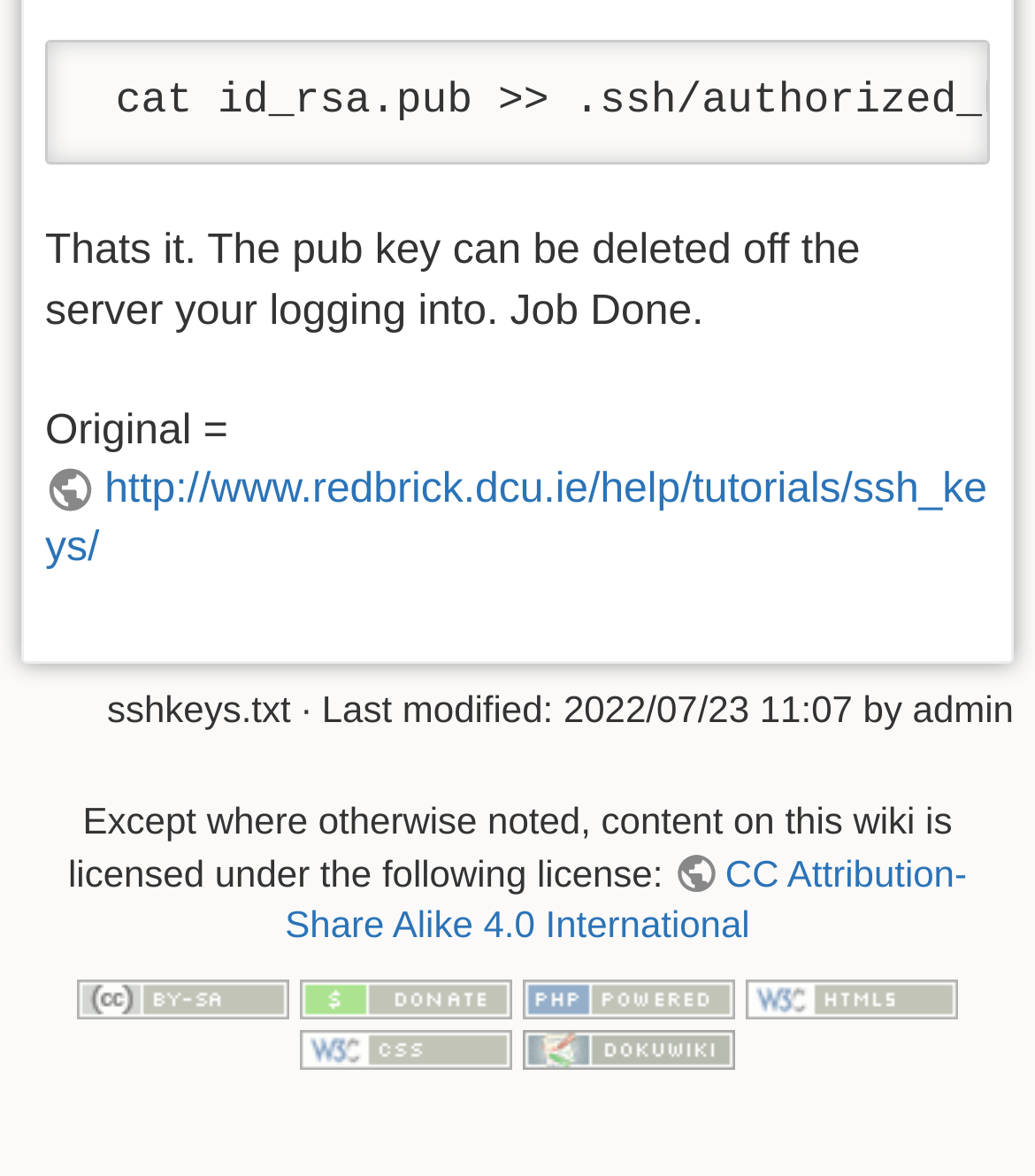Find and provide the bounding box coordinates for the UI element described with: "Make additions and changes".

None